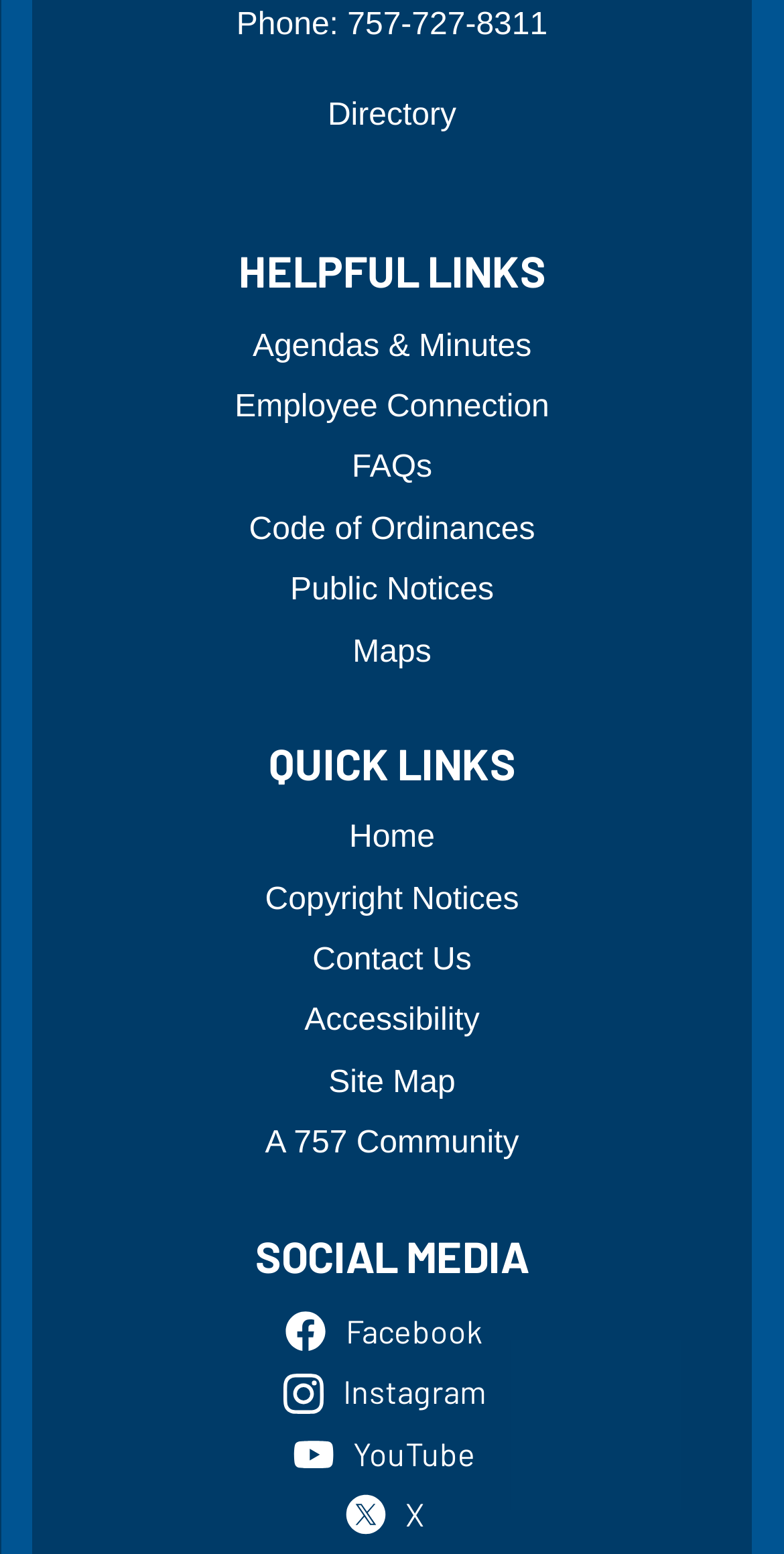Locate the bounding box coordinates of the element that should be clicked to fulfill the instruction: "View agendas and minutes".

[0.322, 0.212, 0.678, 0.234]